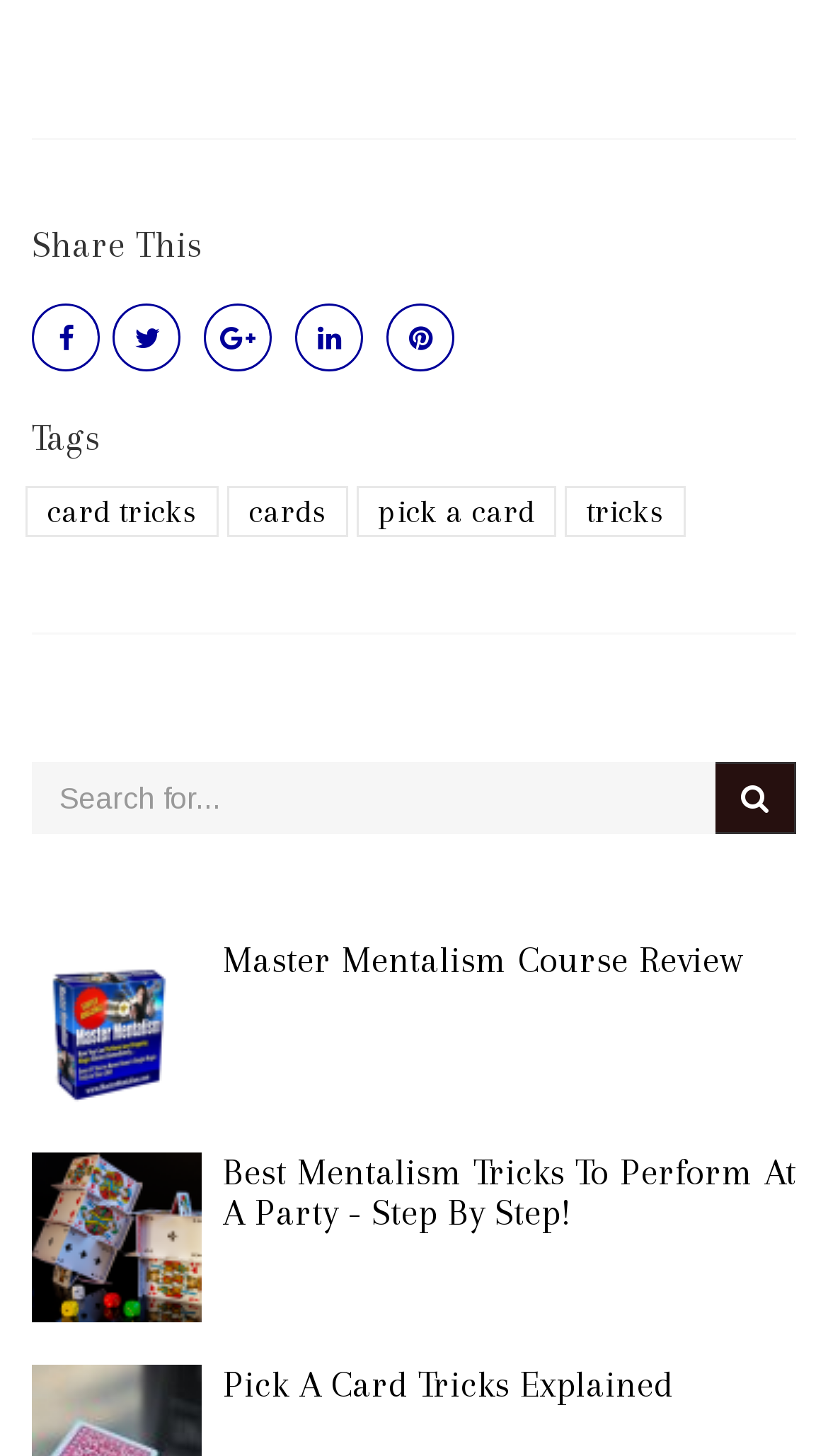Please provide a comprehensive answer to the question below using the information from the image: How many article headings are displayed?

The webpage displays three article headings, namely 'Master Mentalism Course Review', 'Best Mentalism Tricks To Perform At A Party - Step By Step!', and 'Pick A Card Tricks Explained', each with a corresponding link.